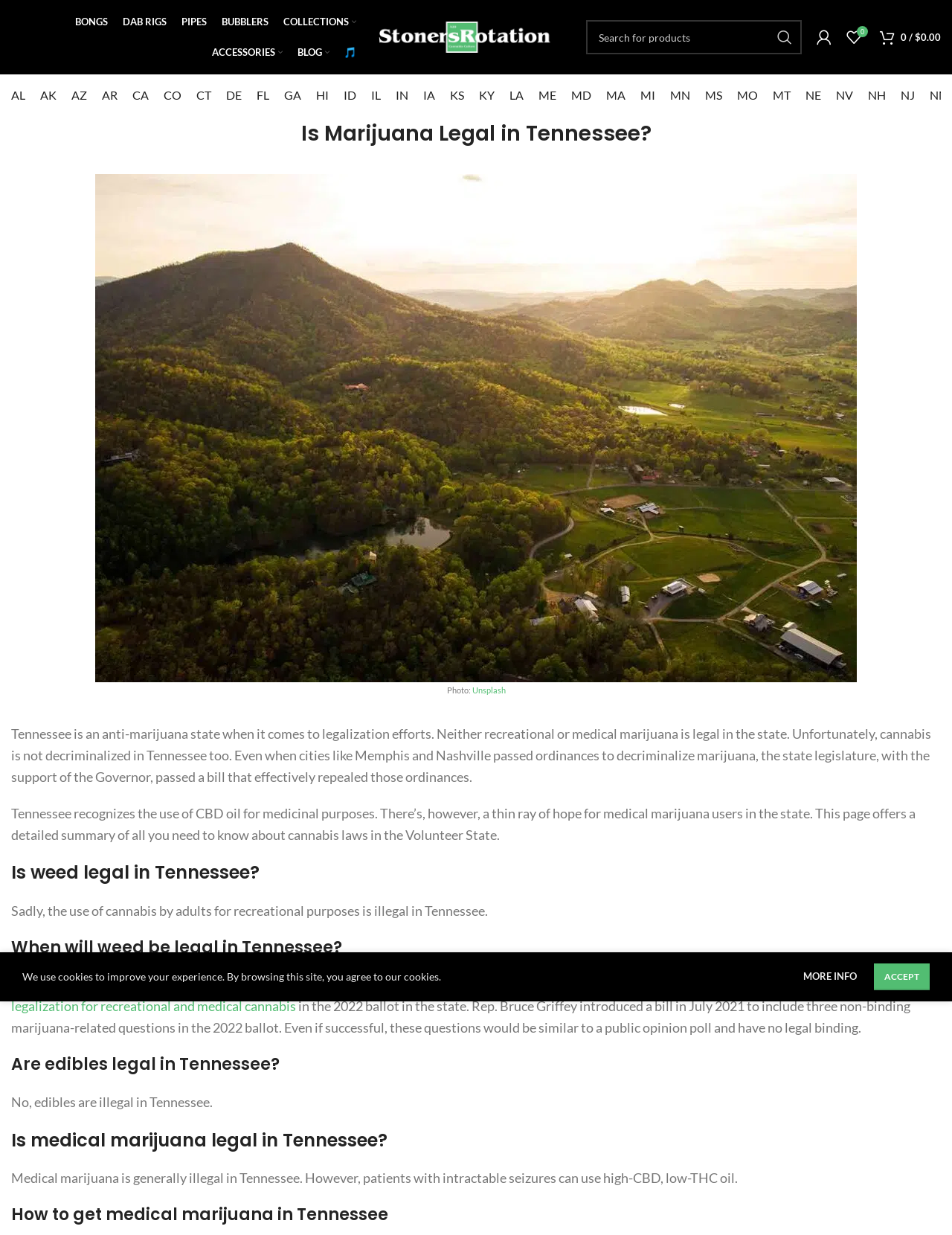What is the purpose of the search box?
By examining the image, provide a one-word or phrase answer.

To search the website